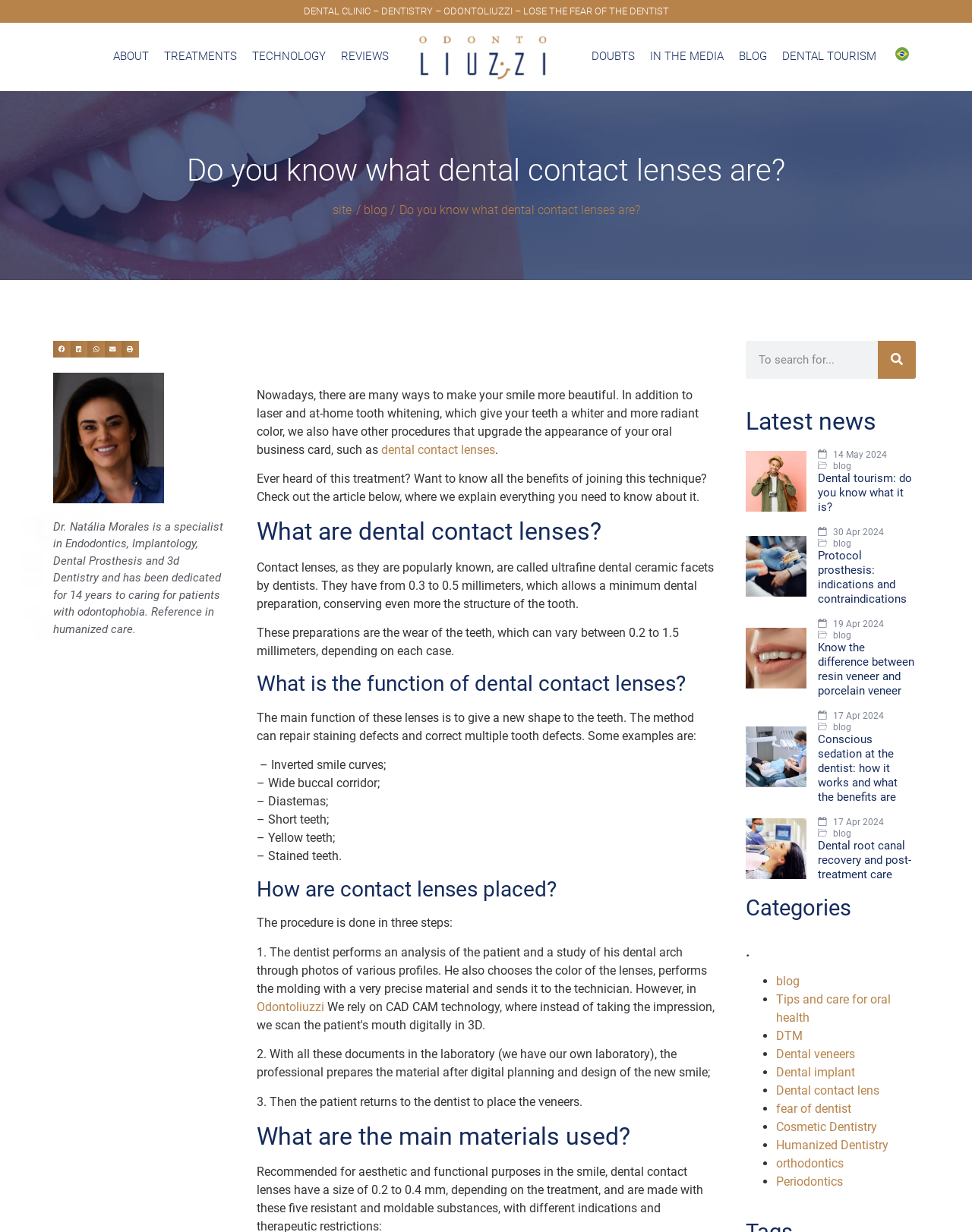Indicate the bounding box coordinates of the element that needs to be clicked to satisfy the following instruction: "learn more about terms and conditions". The coordinates should be four float numbers between 0 and 1, i.e., [left, top, right, bottom].

None